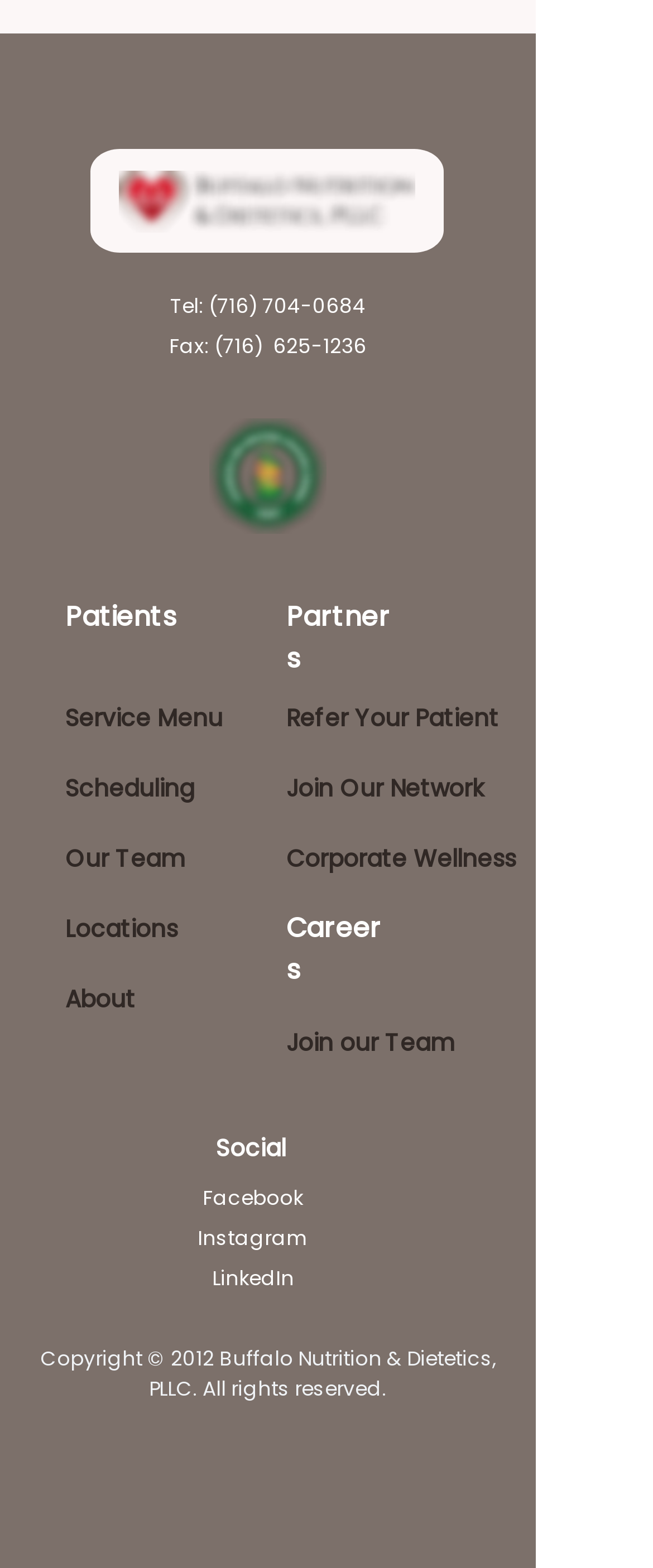Determine the bounding box for the UI element that matches this description: "Refer Your Patient".

[0.438, 0.448, 0.764, 0.467]